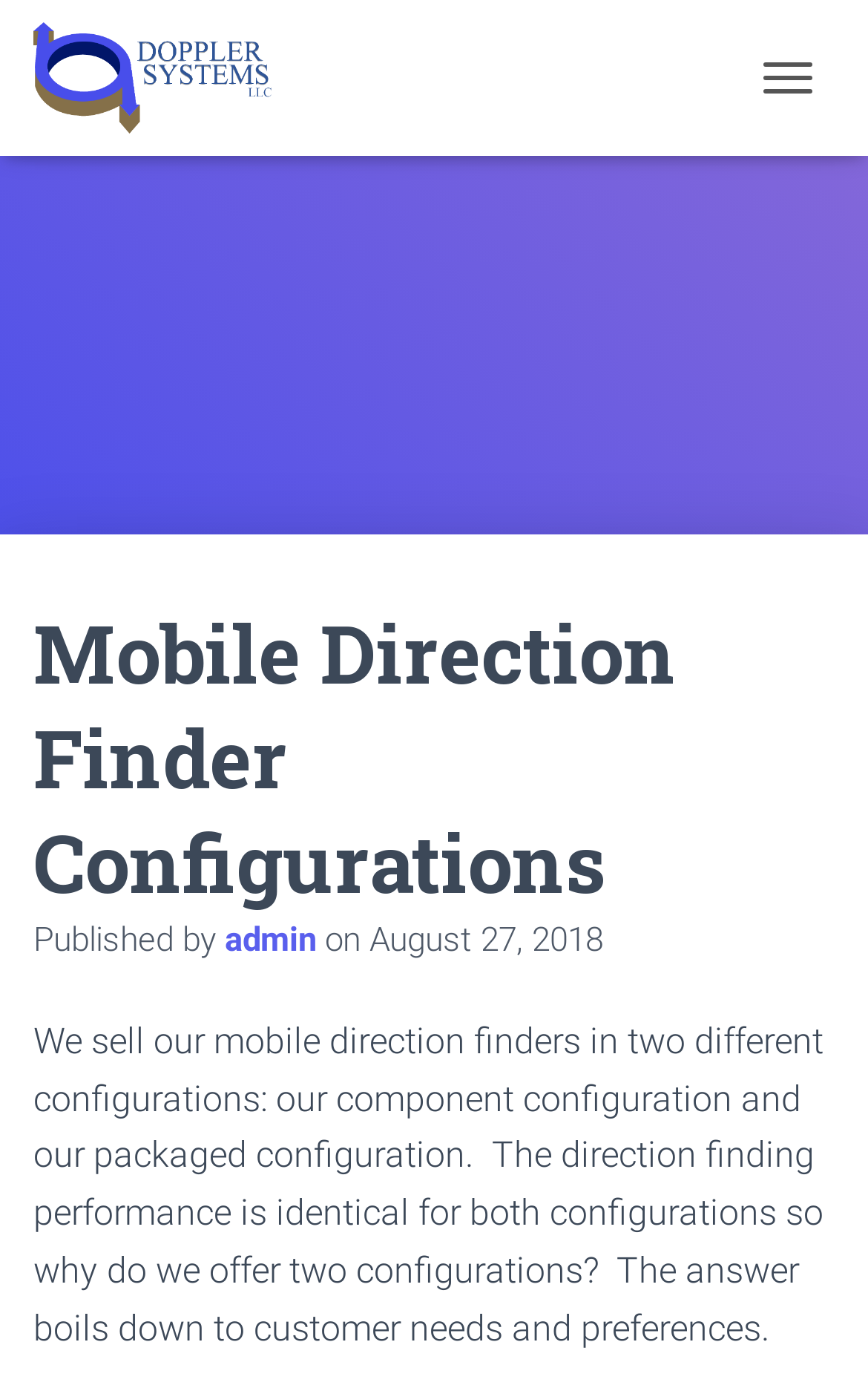What are the two configurations of mobile direction finders?
Examine the image and give a concise answer in one word or a short phrase.

Component and packaged